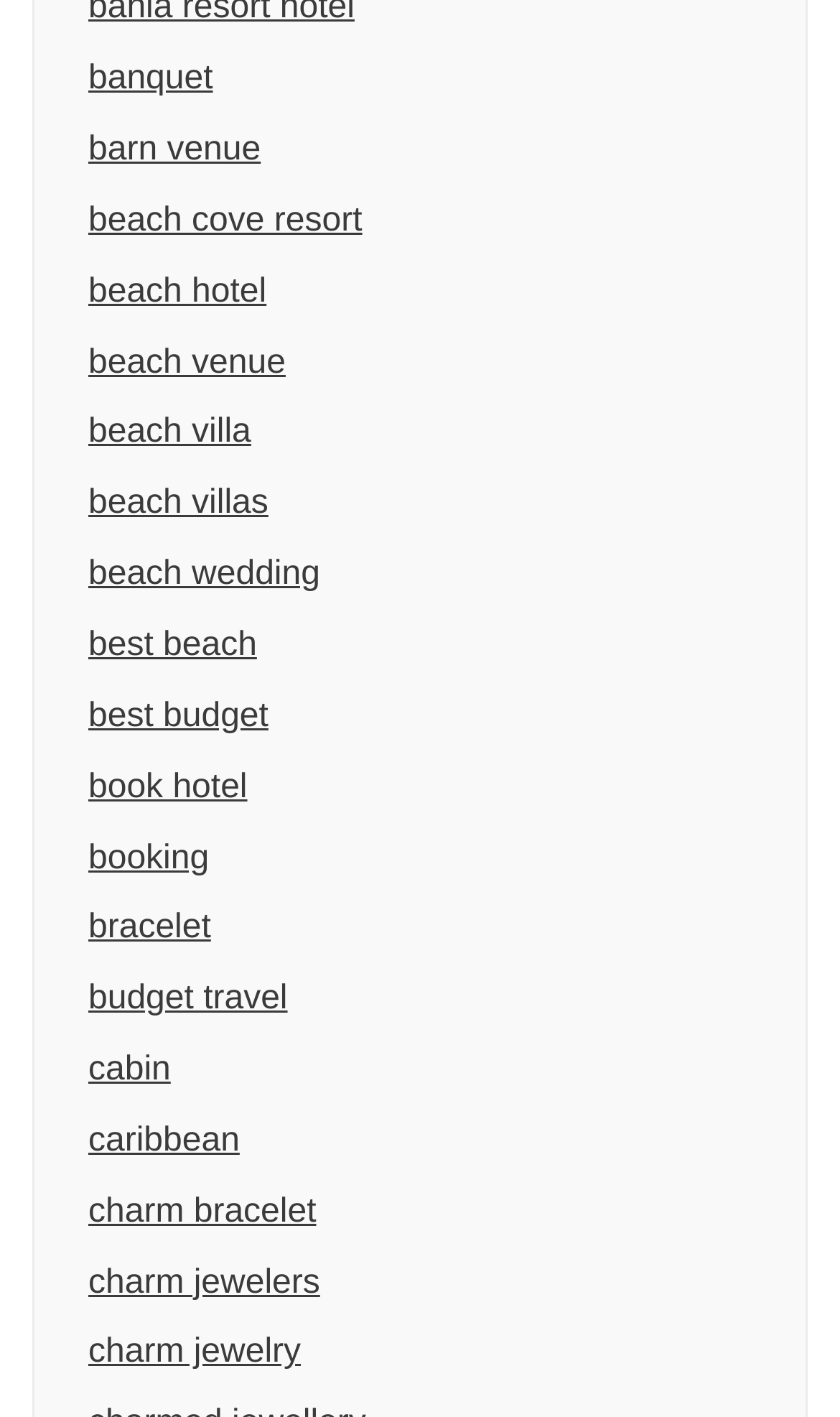How many links are there in total?
Provide a concise answer using a single word or phrase based on the image.

20